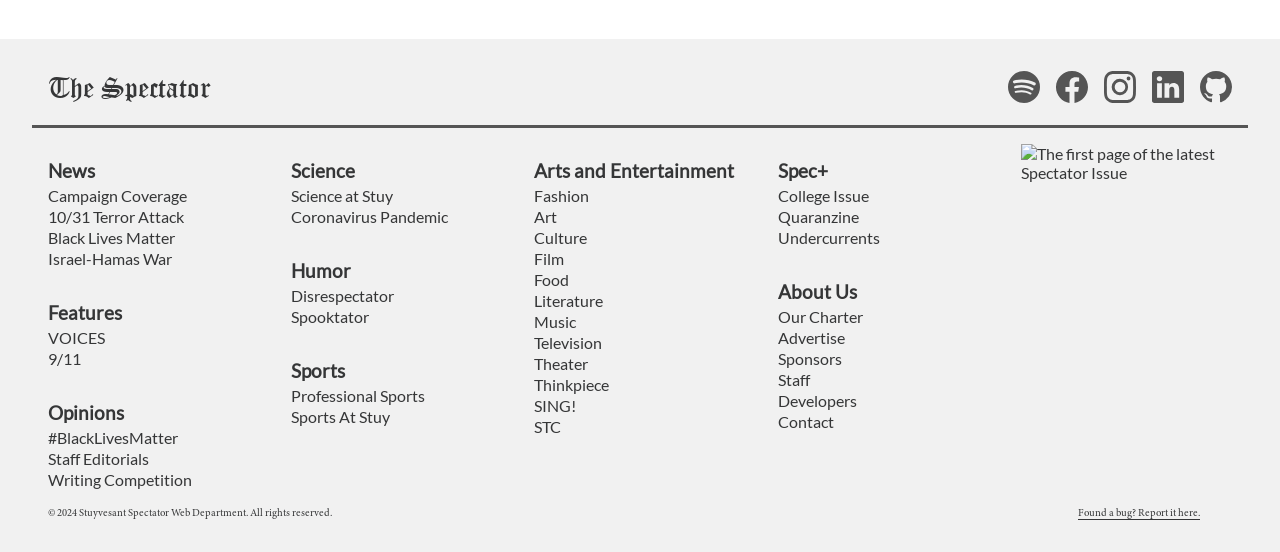Please identify the bounding box coordinates of the area that needs to be clicked to follow this instruction: "Explore the Science section".

[0.227, 0.29, 0.392, 0.33]